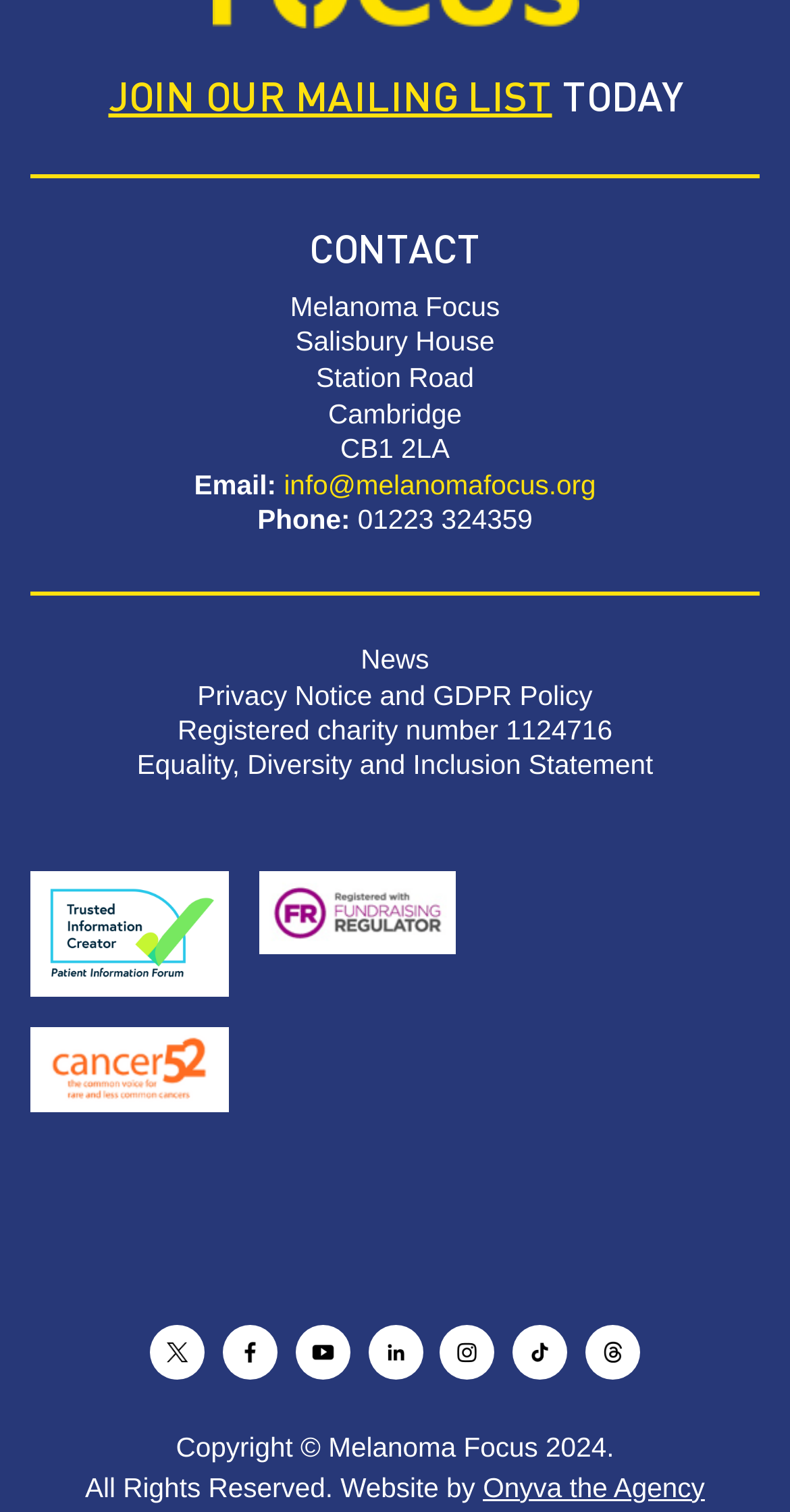What is the phone number of Melanoma Focus?
From the image, provide a succinct answer in one word or a short phrase.

01223 324359